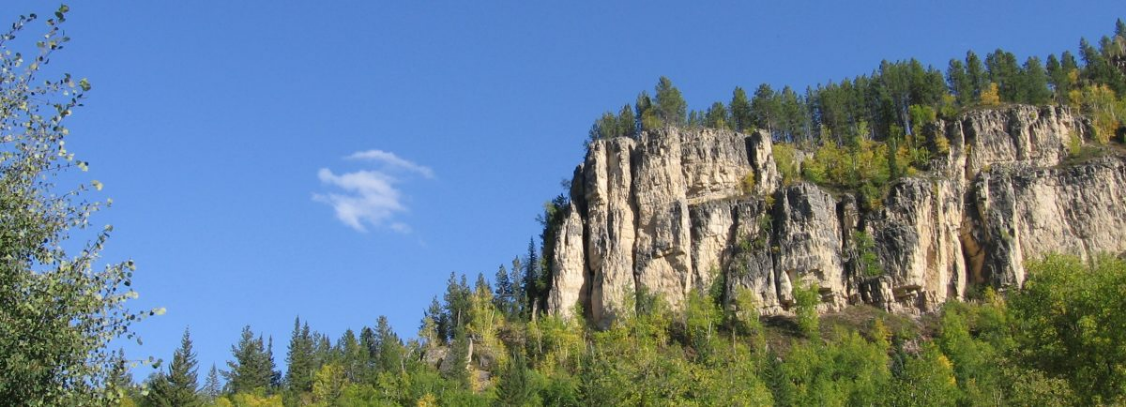Provide a single word or phrase answer to the question: 
What is the terrain like?

Rugged